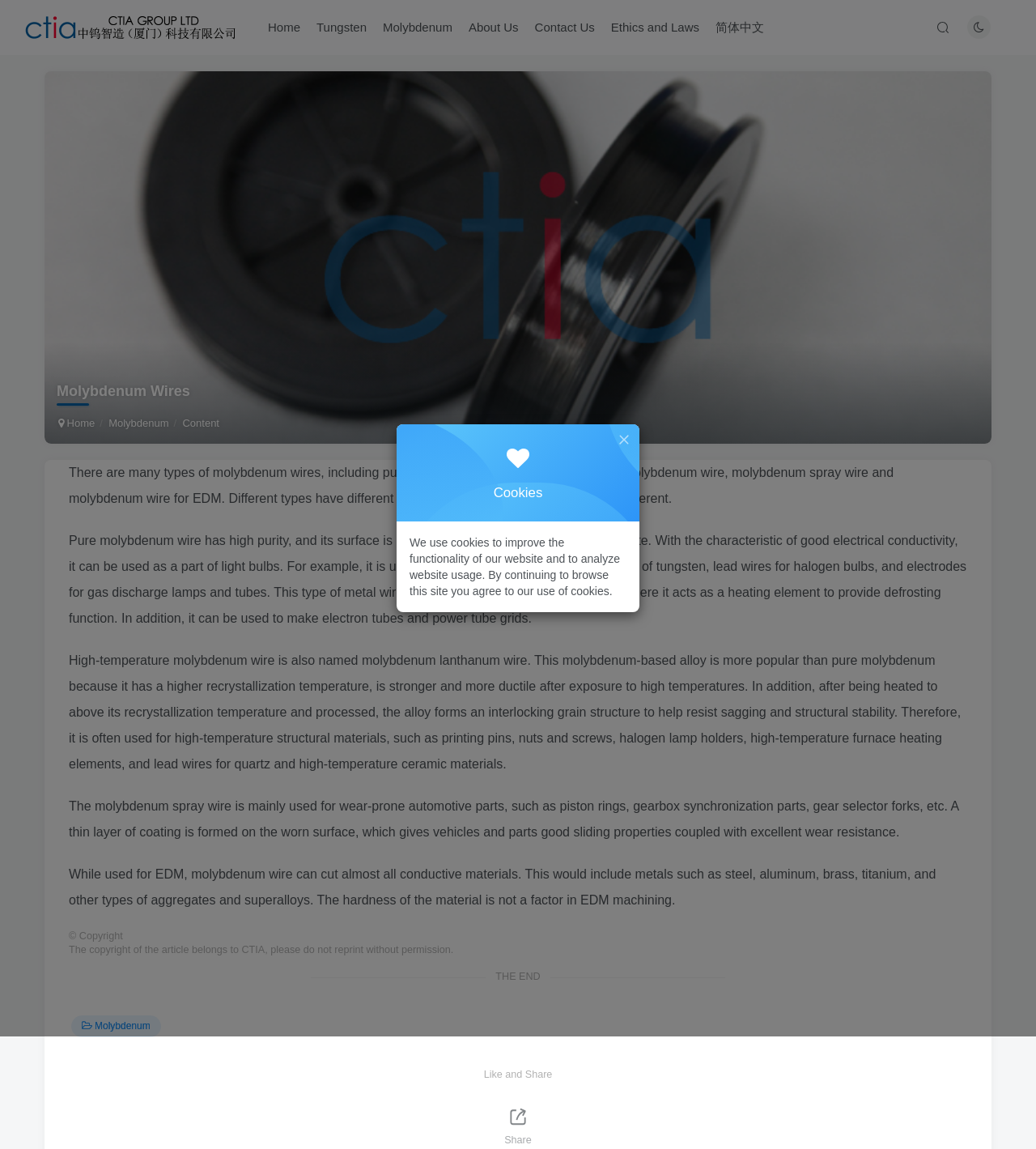Pinpoint the bounding box coordinates of the area that should be clicked to complete the following instruction: "Click the 'Contact Us' link". The coordinates must be given as four float numbers between 0 and 1, i.e., [left, top, right, bottom].

[0.508, 0.006, 0.582, 0.042]